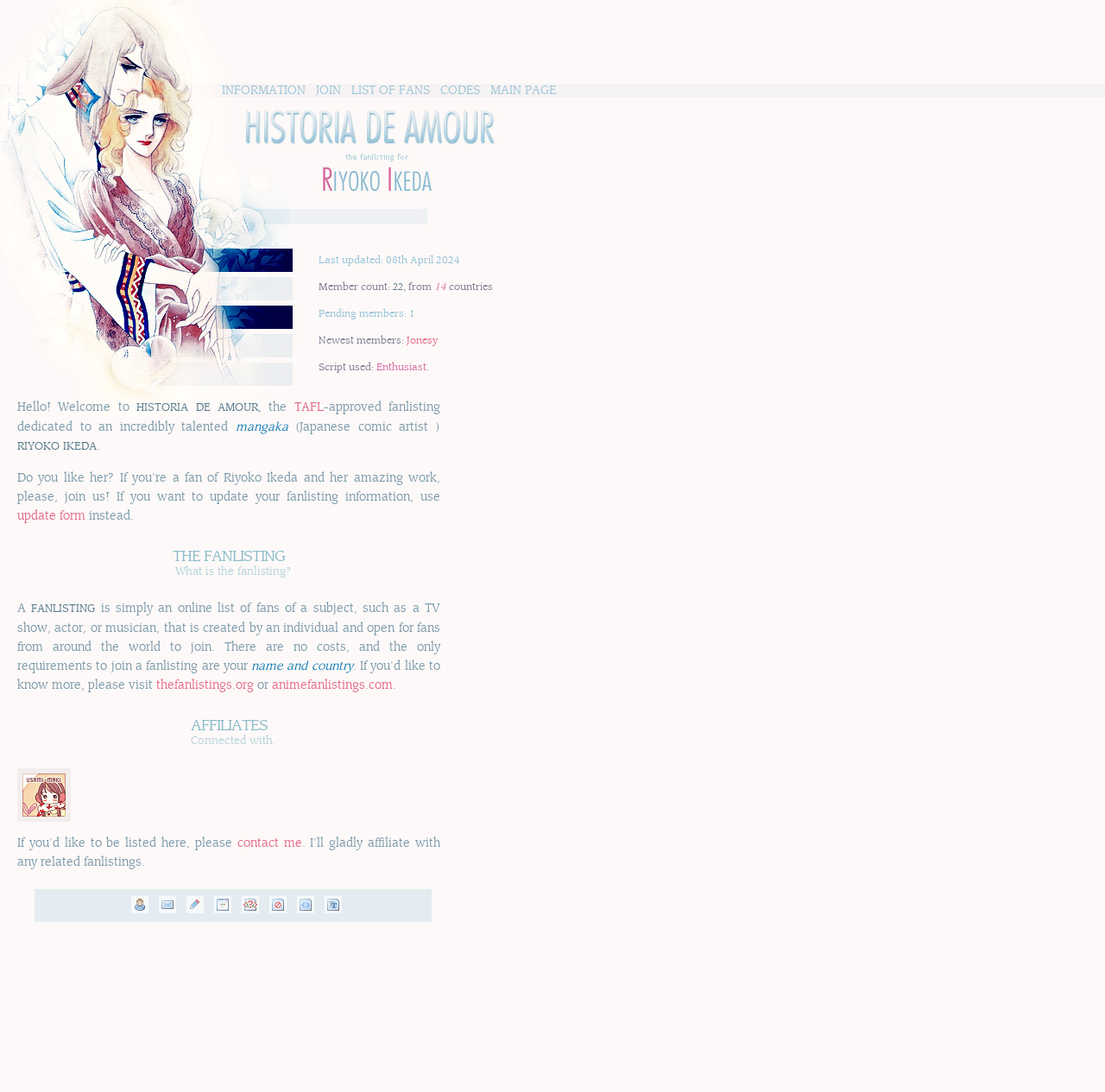What is the purpose of a fanlisting?
Look at the image and provide a short answer using one word or a phrase.

Online list of fans